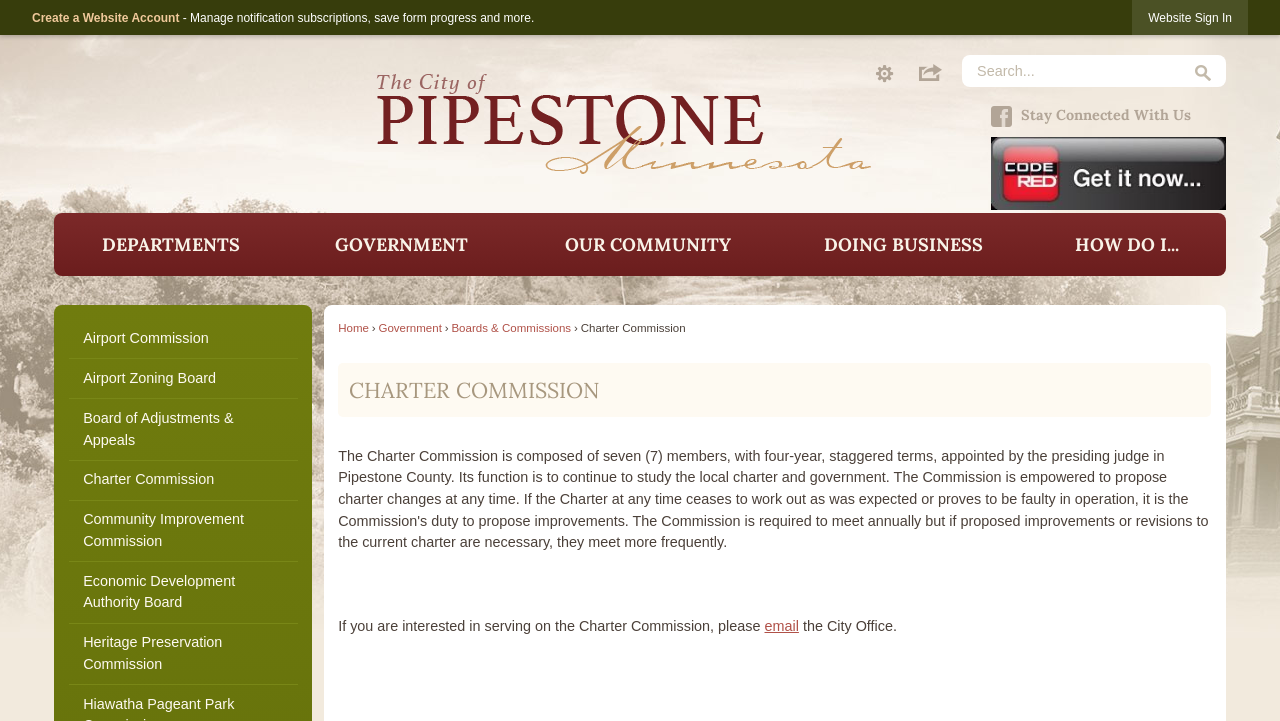Determine the bounding box coordinates for the element that should be clicked to follow this instruction: "Go to the home page". The coordinates should be given as four float numbers between 0 and 1, in the format [left, top, right, bottom].

[0.042, 0.097, 0.683, 0.244]